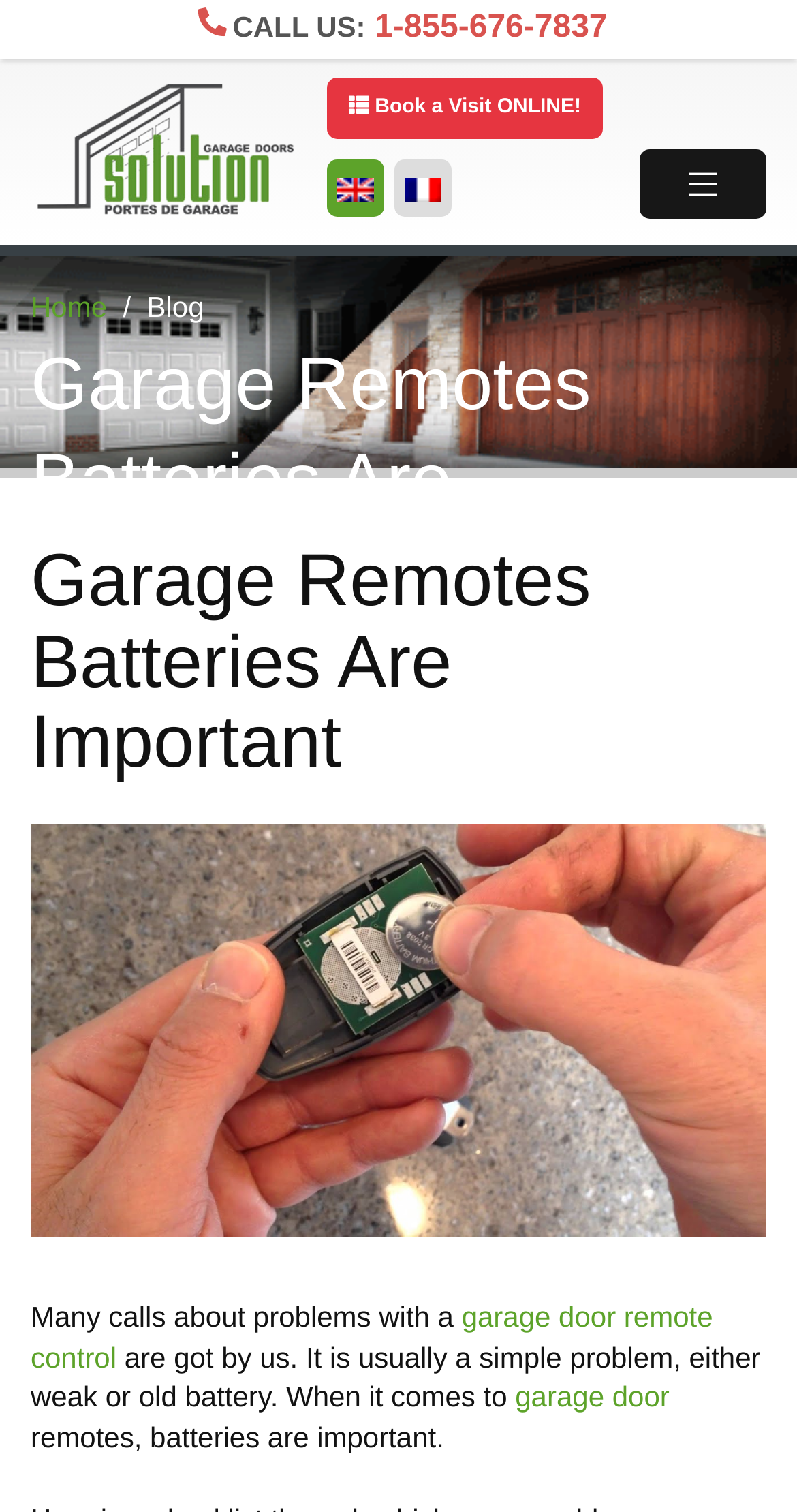What is the main topic of the blog post?
Please describe in detail the information shown in the image to answer the question.

I determined the main topic of the blog post by reading the heading and the first few sentences of the post, which mention garage door remote control batteries and their importance.